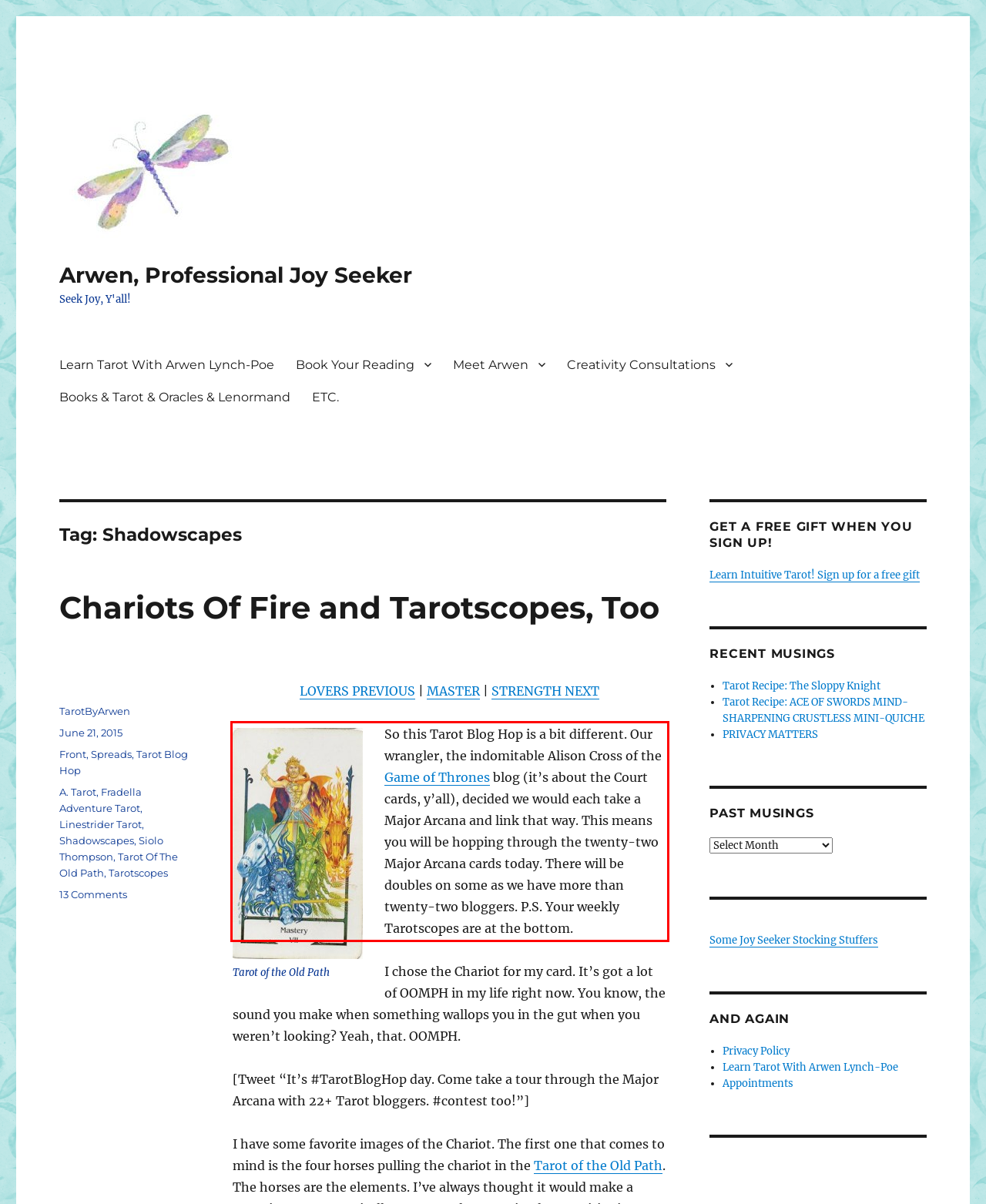Given the screenshot of a webpage, identify the red rectangle bounding box and recognize the text content inside it, generating the extracted text.

So this Tarot Blog Hop is a bit different. Our wrangler, the indomitable Alison Cross of the Game of Thrones blog (it’s about the Court cards, y’all), decided we would each take a Major Arcana and link that way. This means you will be hopping through the twenty-two Major Arcana cards today. There will be doubles on some as we have more than twenty-two bloggers. P.S. Your weekly Tarotscopes are at the bottom.